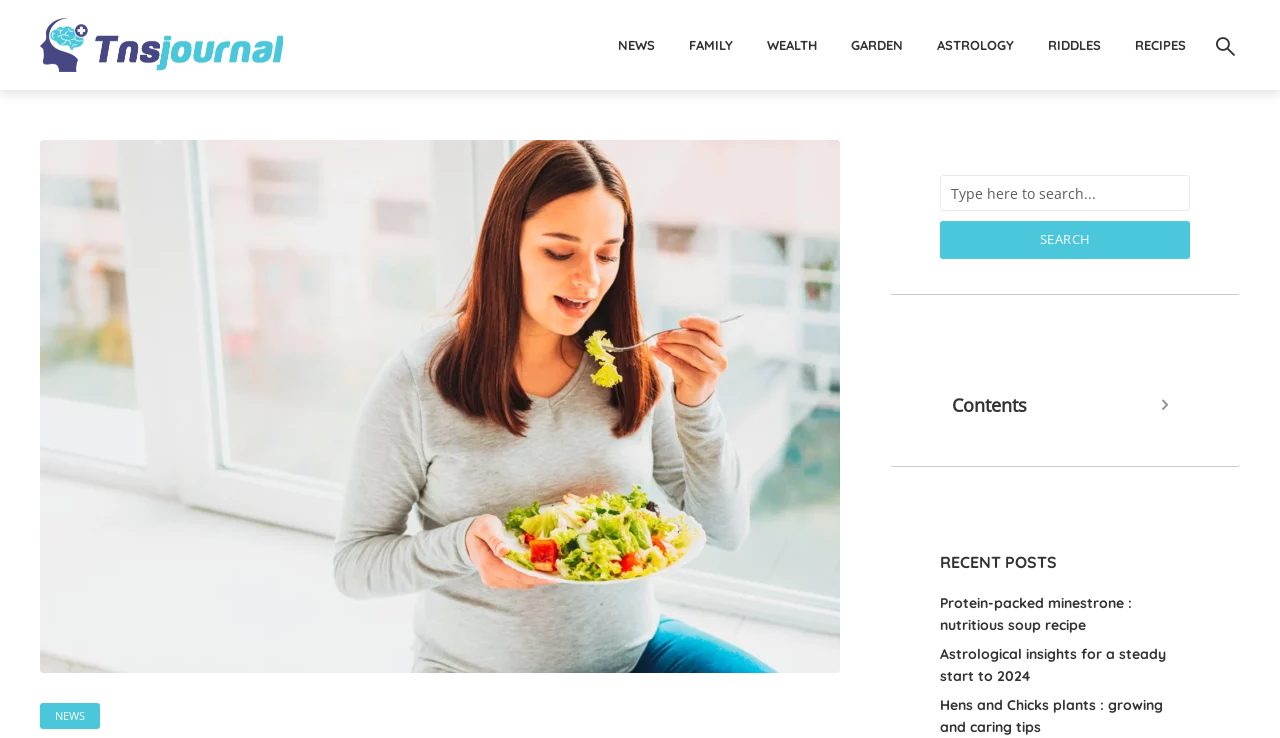How many recent posts are listed on the webpage?
Please answer the question with as much detail and depth as you can.

Under the 'RECENT POSTS' heading, I found three links with distinct text content, namely 'Protein-packed minestrone : nutritious soup recipe', 'Astrological insights for a steady start to 2024', and 'Hens and Chicks plants : growing and caring tips', which are likely to be recent posts listed on the webpage.